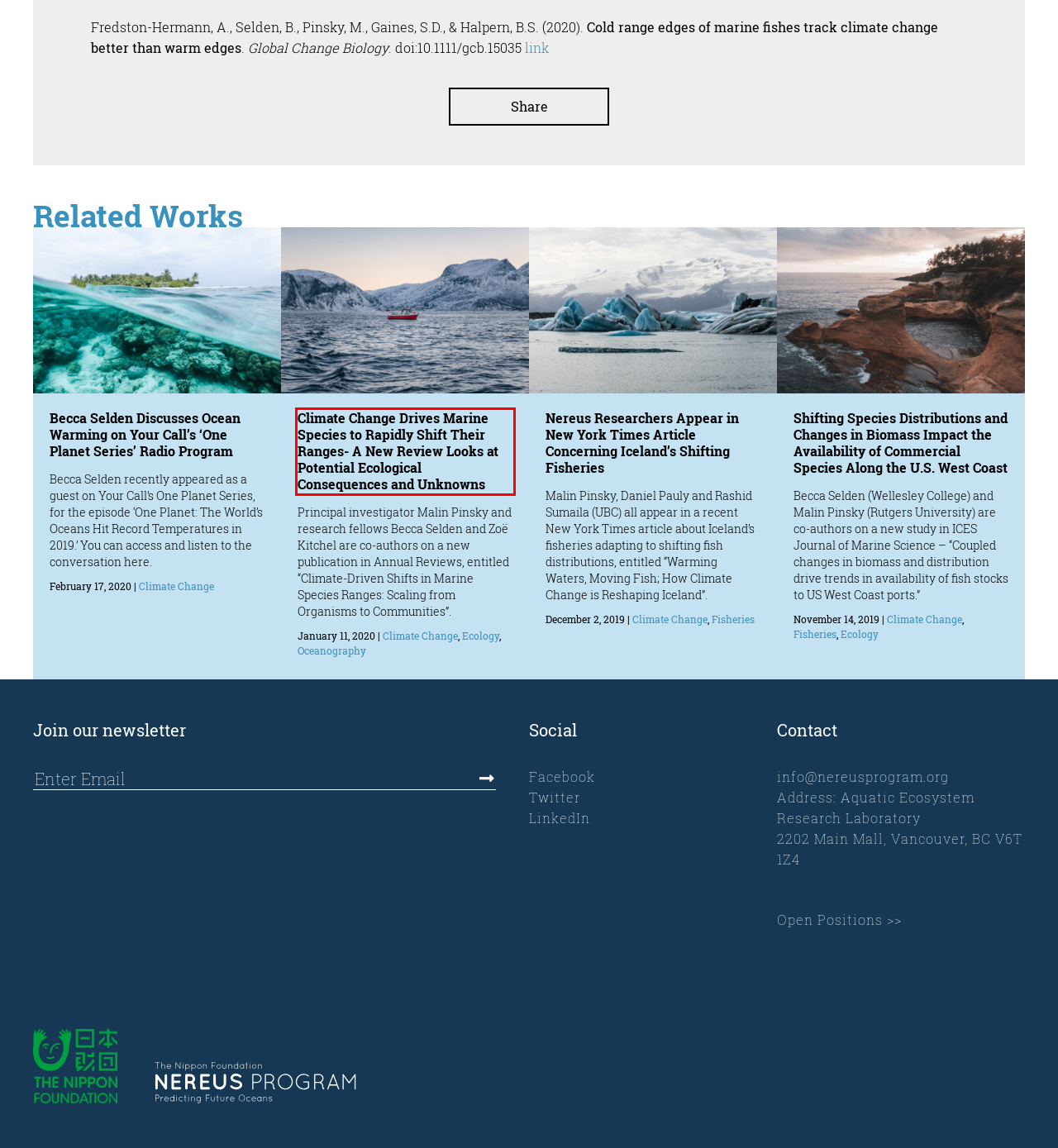Please examine the webpage screenshot containing a red bounding box and use OCR to recognize and output the text inside the red bounding box.

Climate Change Drives Marine Species to Rapidly Shift Their Ranges- A New Review Looks at Potential Ecological Consequences and Unknowns